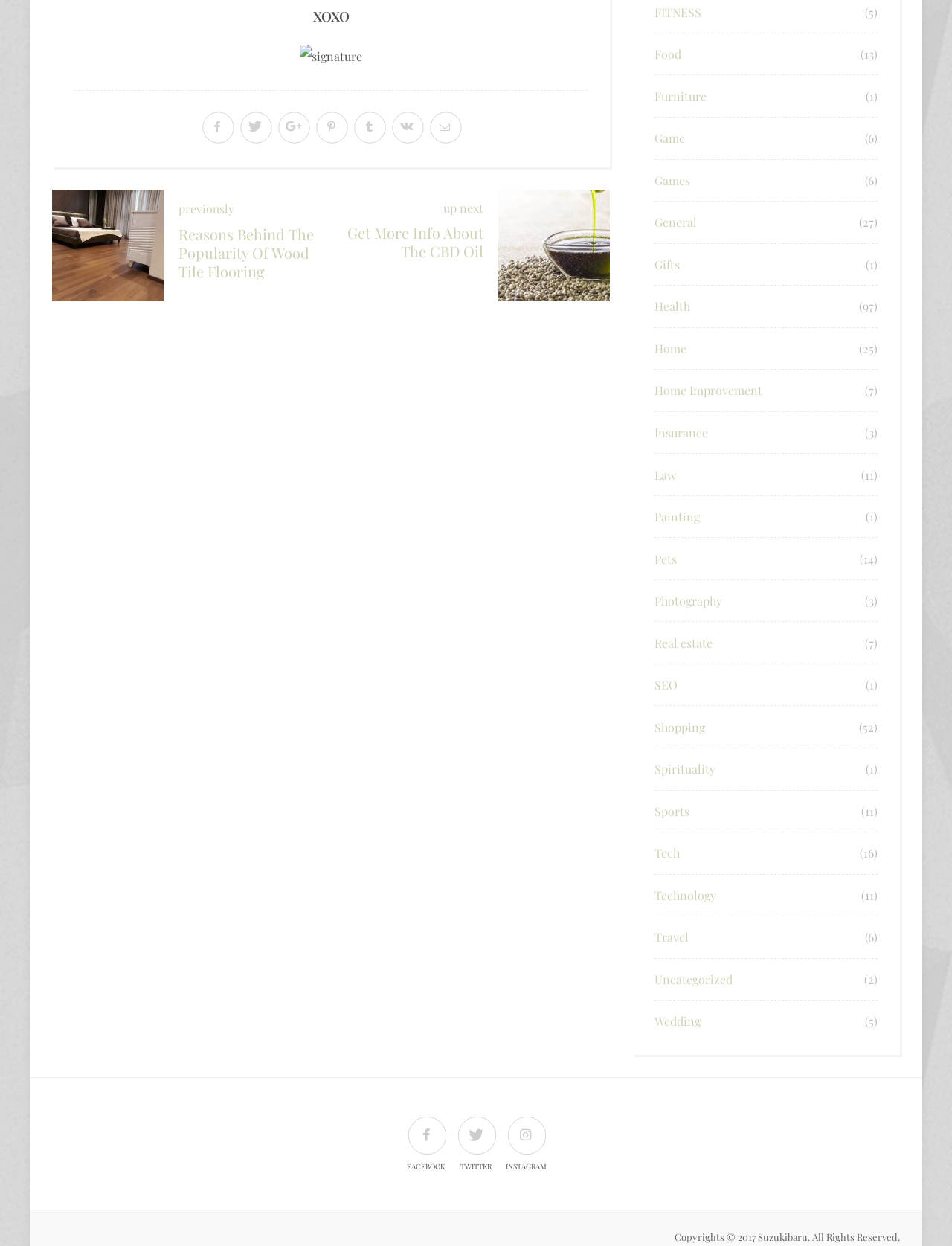Find the bounding box coordinates of the clickable area required to complete the following action: "browse Home Improvement".

[0.688, 0.307, 0.801, 0.32]